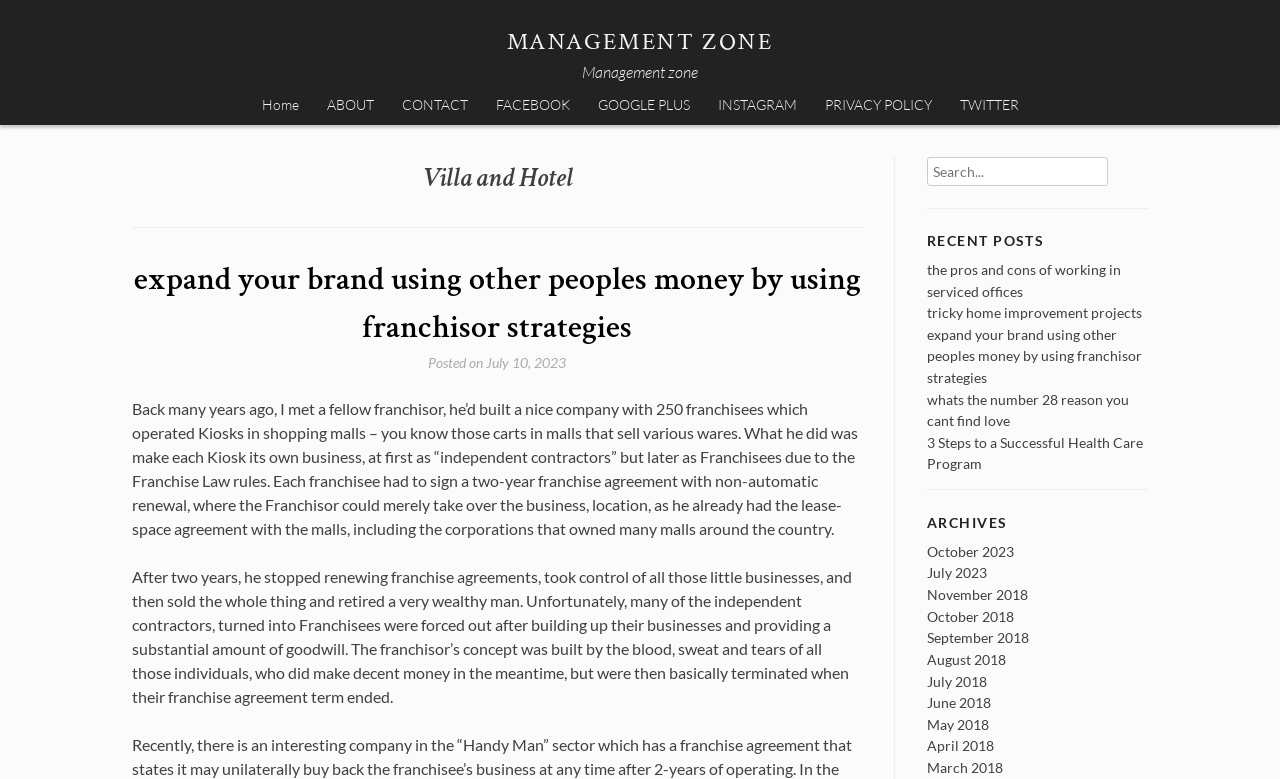Give an in-depth explanation of the webpage layout and content.

This webpage is a management zone for a villa and hotel, with a focus on franchisor strategies and business-related topics. At the top, there is a "Skip to content" link, followed by a large heading "MANAGEMENT ZONE" and a smaller heading "Management zone". Below these headings, there is a navigation menu with links to "Home", "ABOUT", "CONTACT", and other social media platforms.

On the left side of the page, there is a header section with a heading "Villa and Hotel" and a subheading "expand your brand using other peoples money by using franchisor strategies". Below this, there is a long block of text discussing a franchisor's strategy of building a business by using independent contractors and then taking control of the business after a two-year franchise agreement.

On the right side of the page, there is a search bar with a "Search" button. Below the search bar, there is a section titled "RECENT POSTS" with links to several articles, including "the pros and cons of working in serviced offices", "tricky home improvement projects", and "expand your brand using other peoples money by using franchisor strategies". Further down, there is a section titled "ARCHIVES" with links to various months and years, such as "October 2023", "July 2023", and "November 2018".